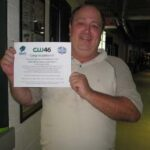What did the man win besides tickets?
Examine the image closely and answer the question with as much detail as possible.

According to the context surrounding the event, the man not only won tickets but also earned a trip to the World Series, which is a significant prize for winning the trivia contest.